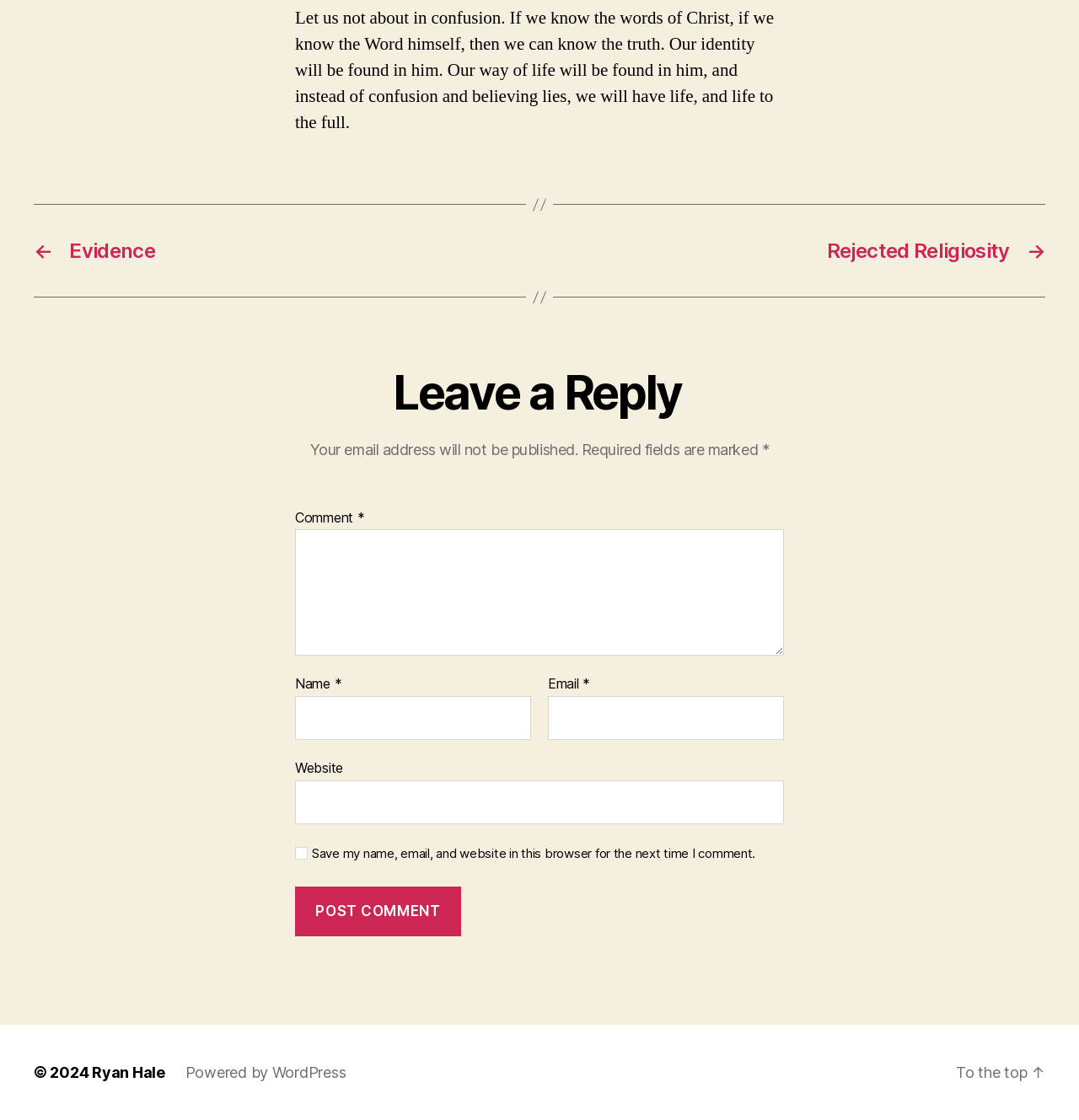Identify the bounding box coordinates for the UI element described as: "About". The coordinates should be provided as four floats between 0 and 1: [left, top, right, bottom].

None